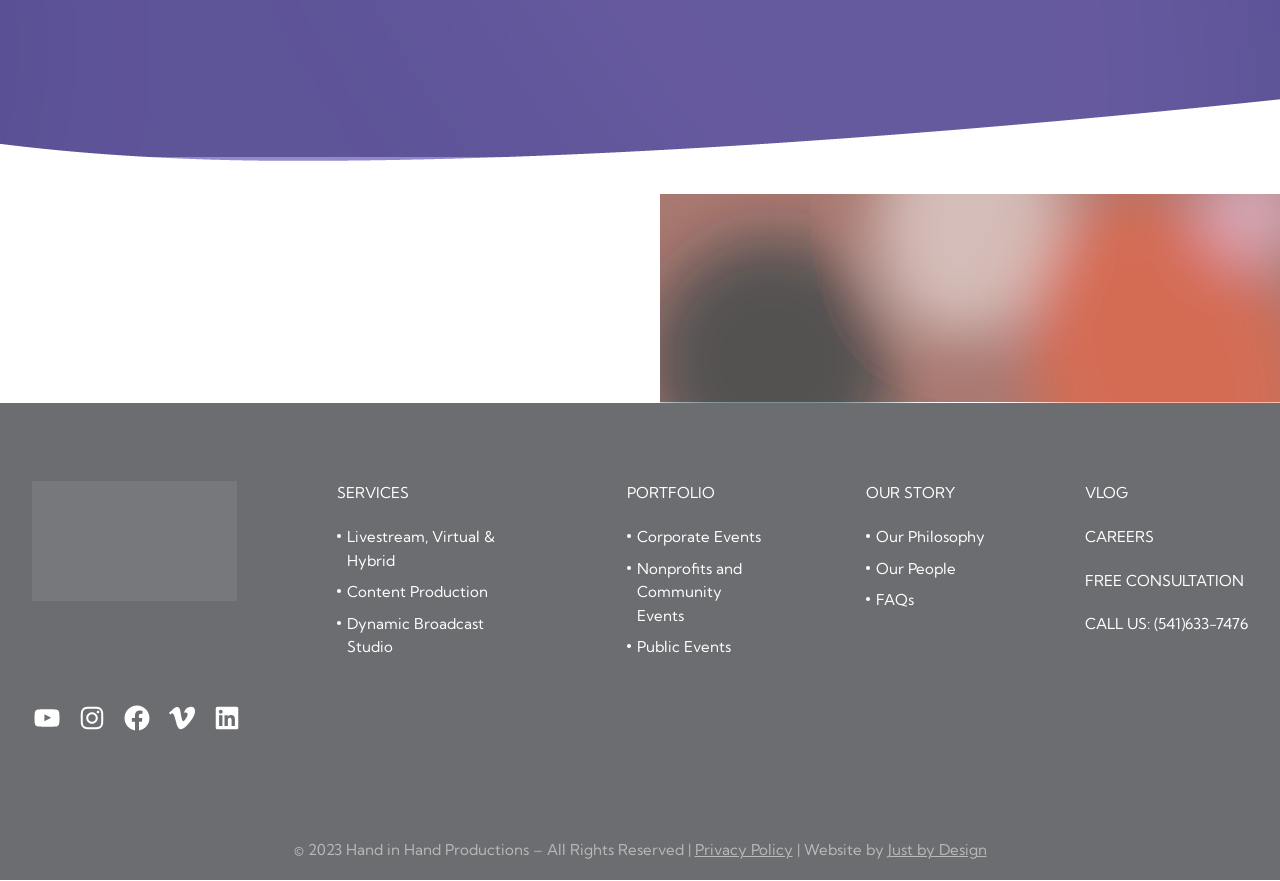Can you pinpoint the bounding box coordinates for the clickable element required for this instruction: "Check OUR STORY"? The coordinates should be four float numbers between 0 and 1, i.e., [left, top, right, bottom].

[0.677, 0.549, 0.746, 0.57]